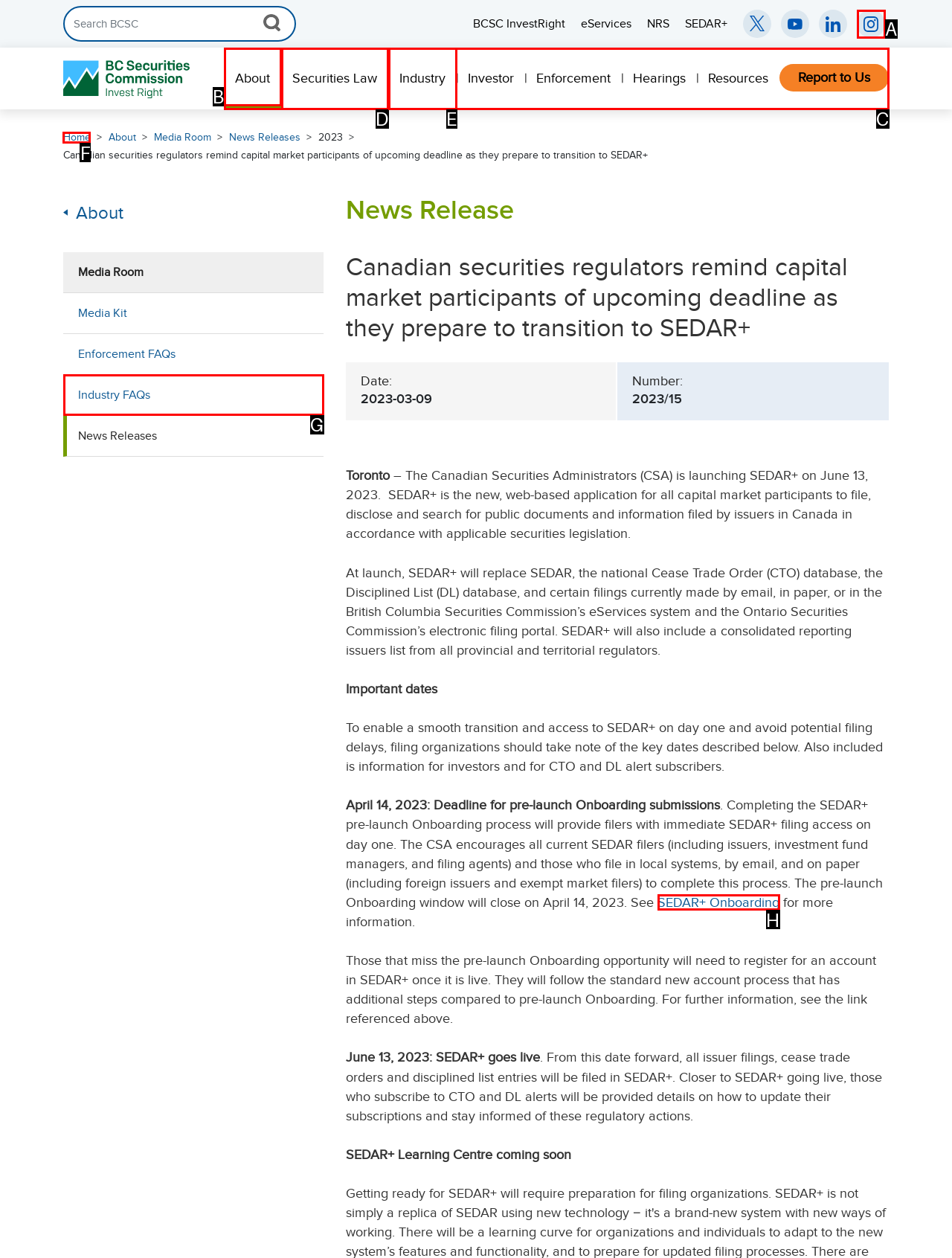Determine which element should be clicked for this task: Click on Home
Answer with the letter of the selected option.

F